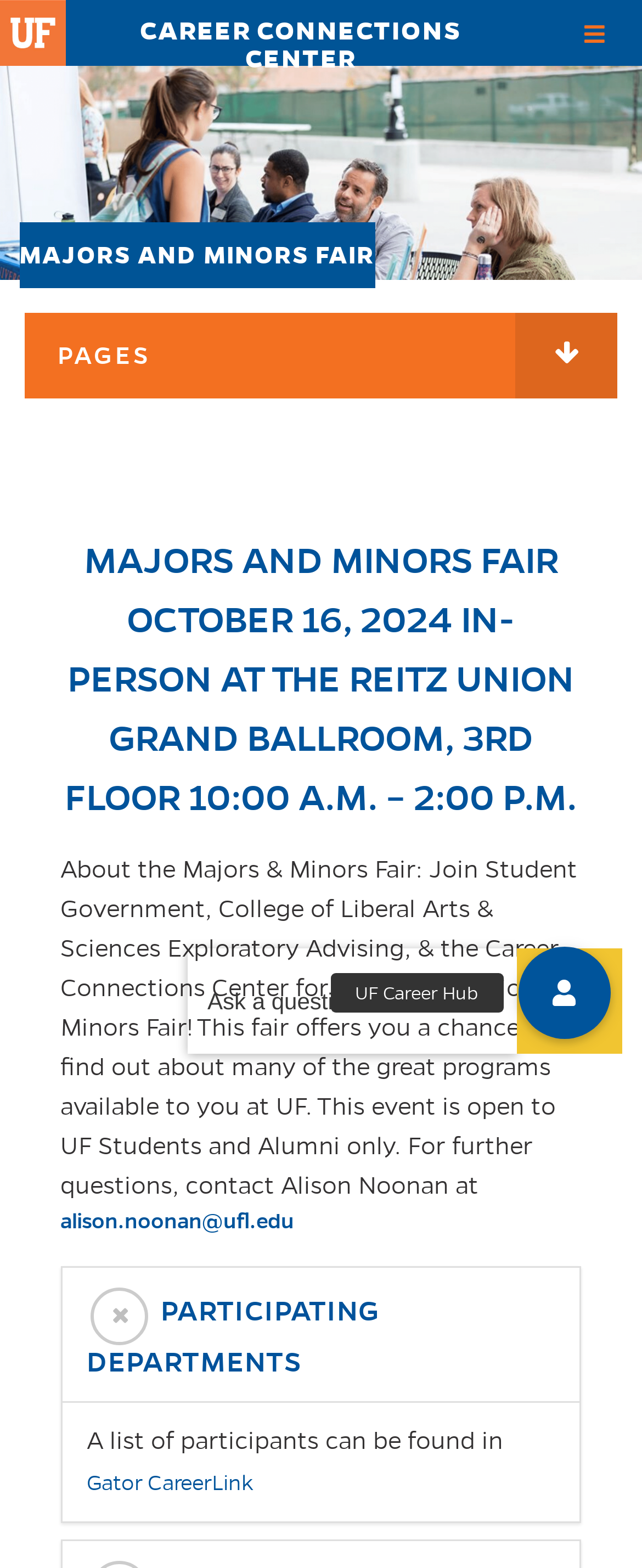Kindly provide the bounding box coordinates of the section you need to click on to fulfill the given instruction: "Learn about the Majors and Minors Fair".

[0.094, 0.339, 0.906, 0.528]